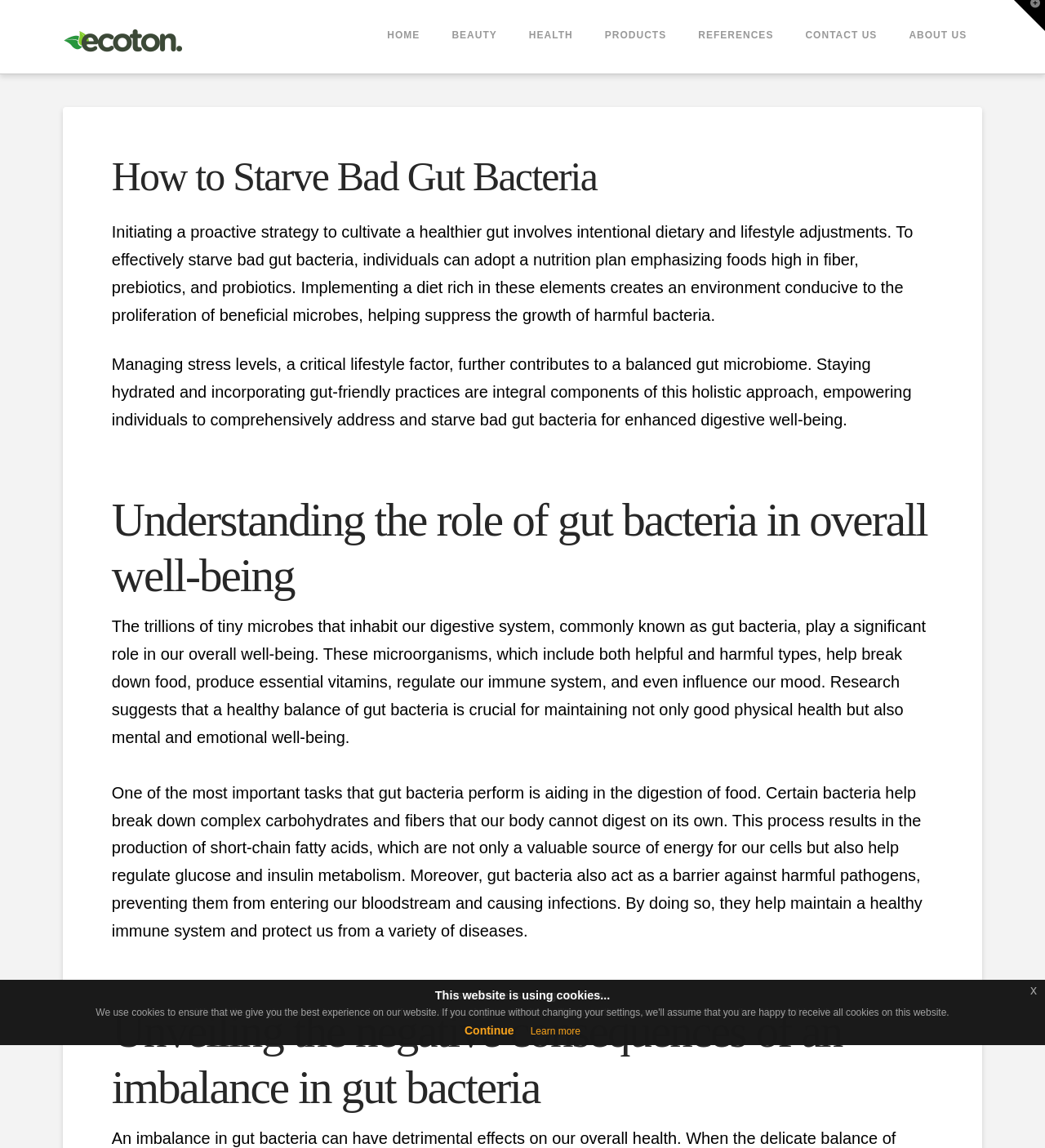What is recommended to cultivate a healthier gut?
From the details in the image, provide a complete and detailed answer to the question.

The webpage recommends initiating a proactive strategy to cultivate a healthier gut by making intentional dietary and lifestyle adjustments, such as adopting a nutrition plan emphasizing foods high in fiber, prebiotics, and probiotics, and managing stress levels.